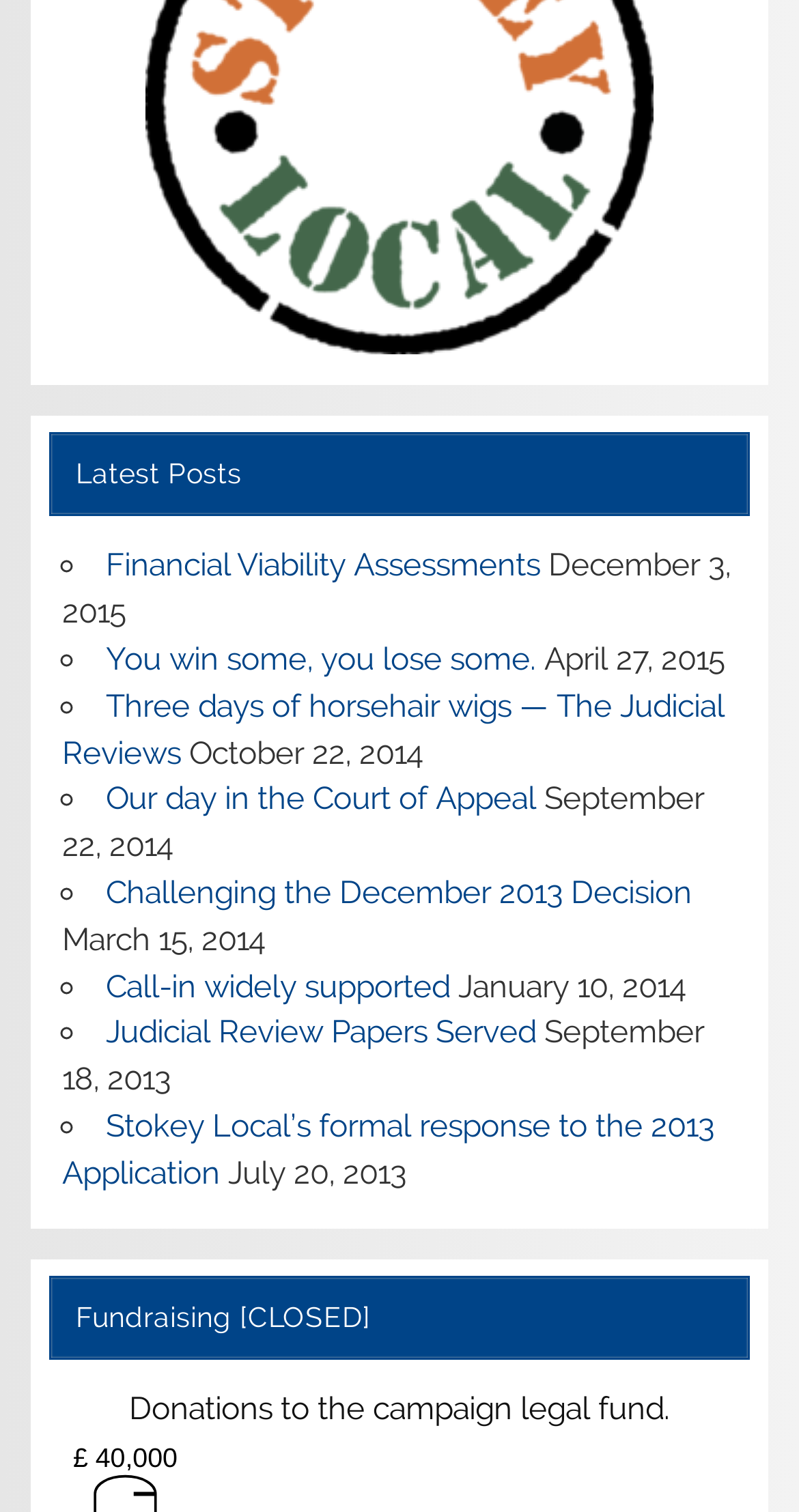How many headings are on the page?
Using the details shown in the screenshot, provide a comprehensive answer to the question.

I identified two heading elements, one with the text 'Latest Posts' and another with the text 'Fundraising [CLOSED]', which are the only two headings on the page.